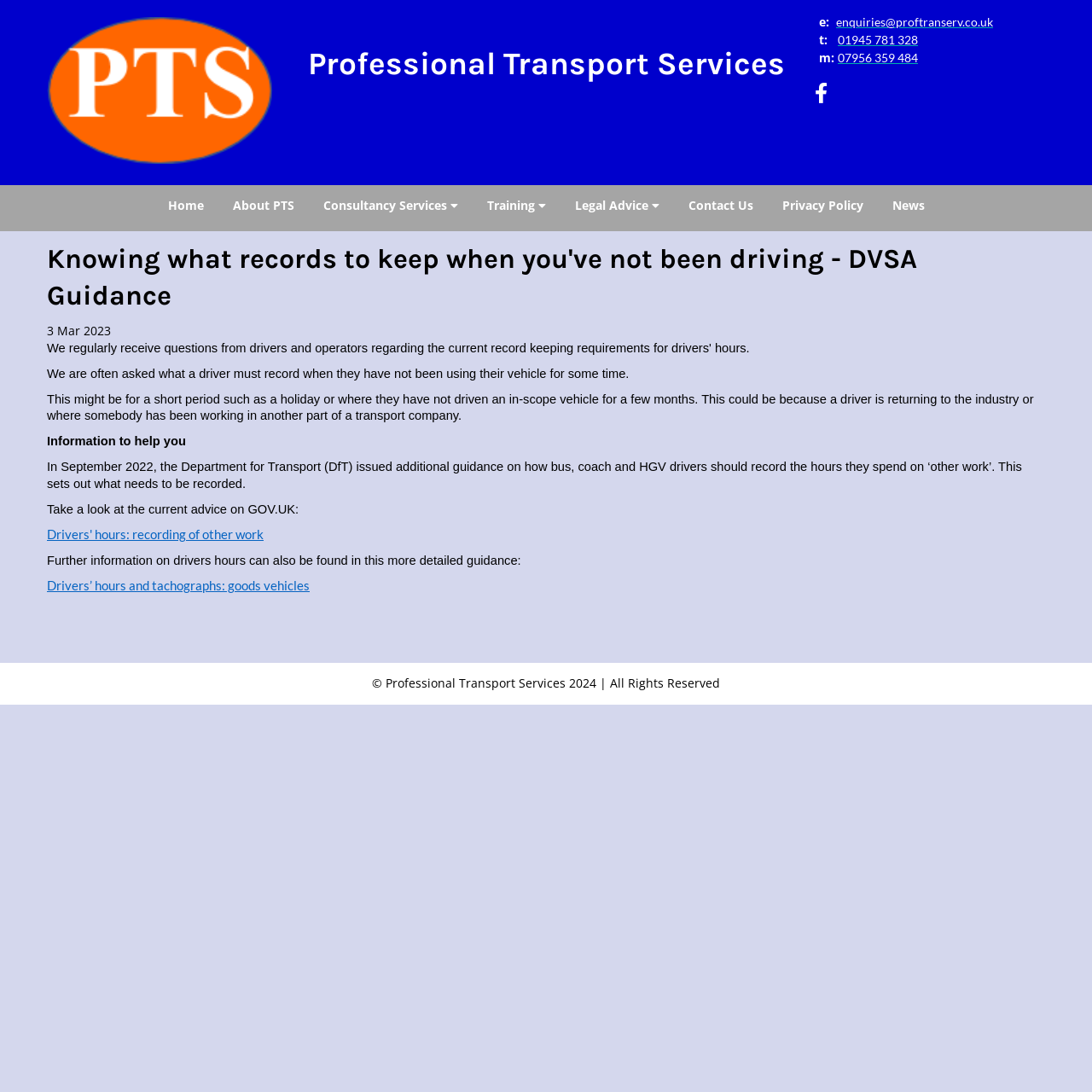Find the bounding box coordinates for the element that must be clicked to complete the instruction: "View 'Drivers' hours: recording of other work'". The coordinates should be four float numbers between 0 and 1, indicated as [left, top, right, bottom].

[0.043, 0.483, 0.241, 0.496]